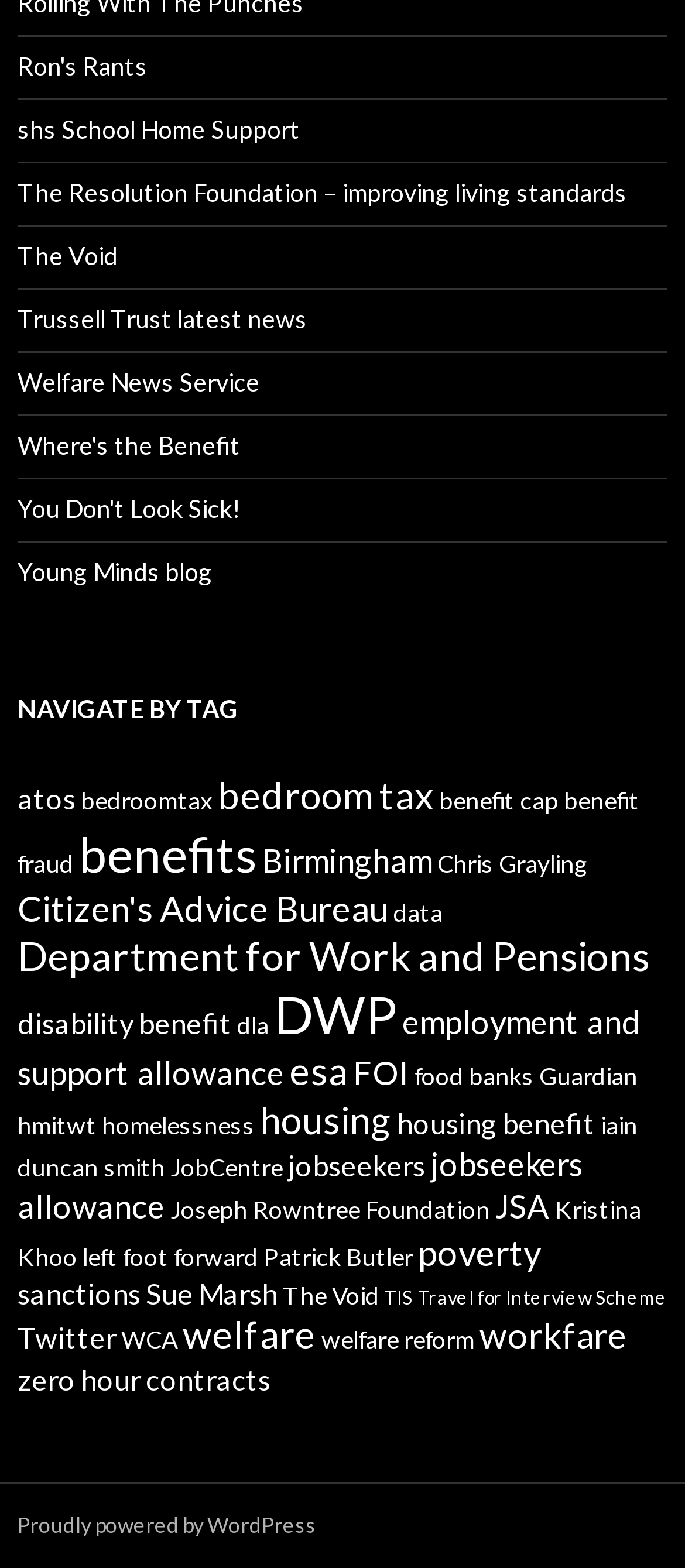Based on the description "@guidof", find the bounding box of the specified UI element.

None